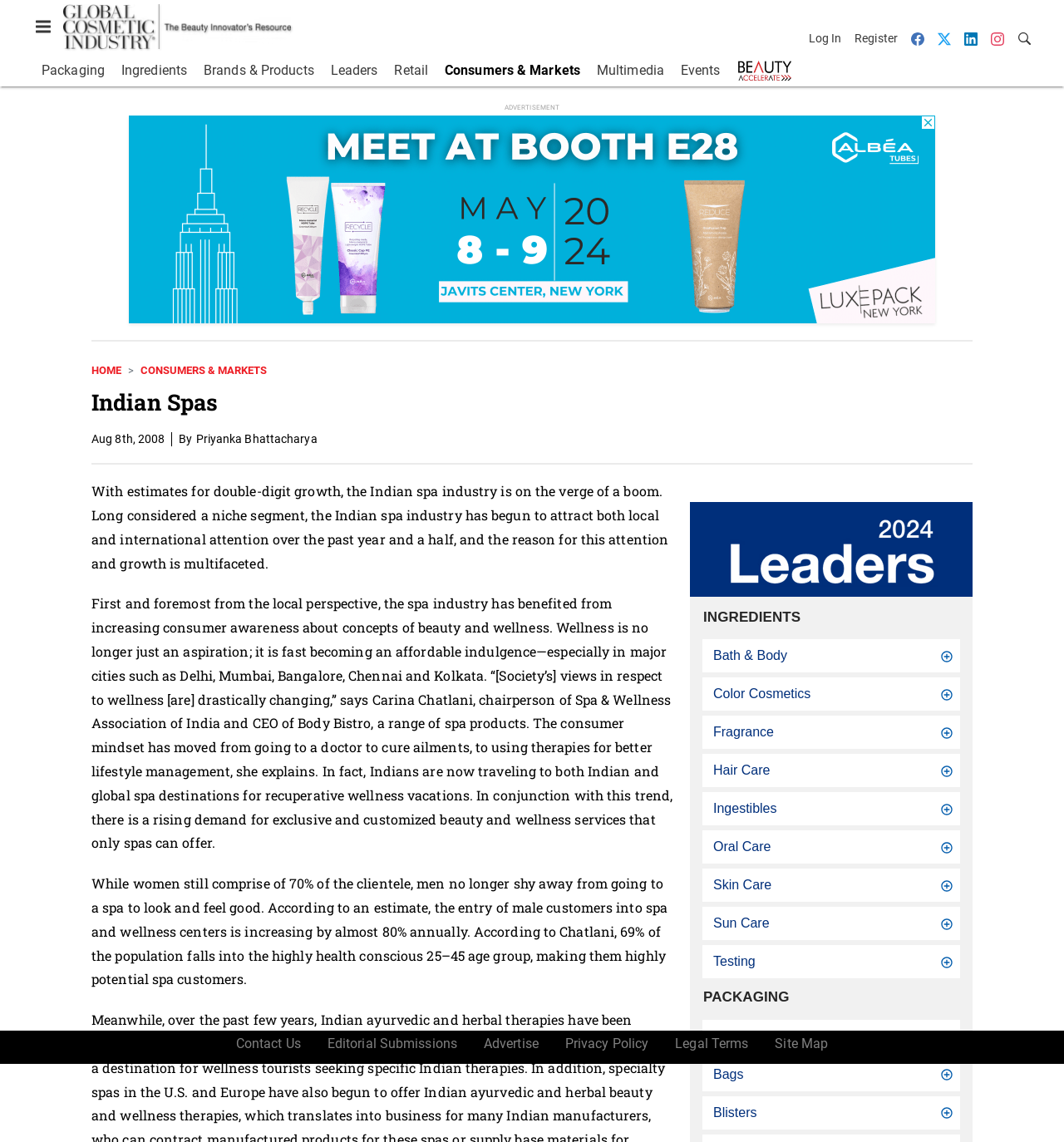Using the given description, provide the bounding box coordinates formatted as (top-left x, top-left y, bottom-right x, bottom-right y), with all values being floating point numbers between 0 and 1. Description: Home

[0.086, 0.319, 0.114, 0.33]